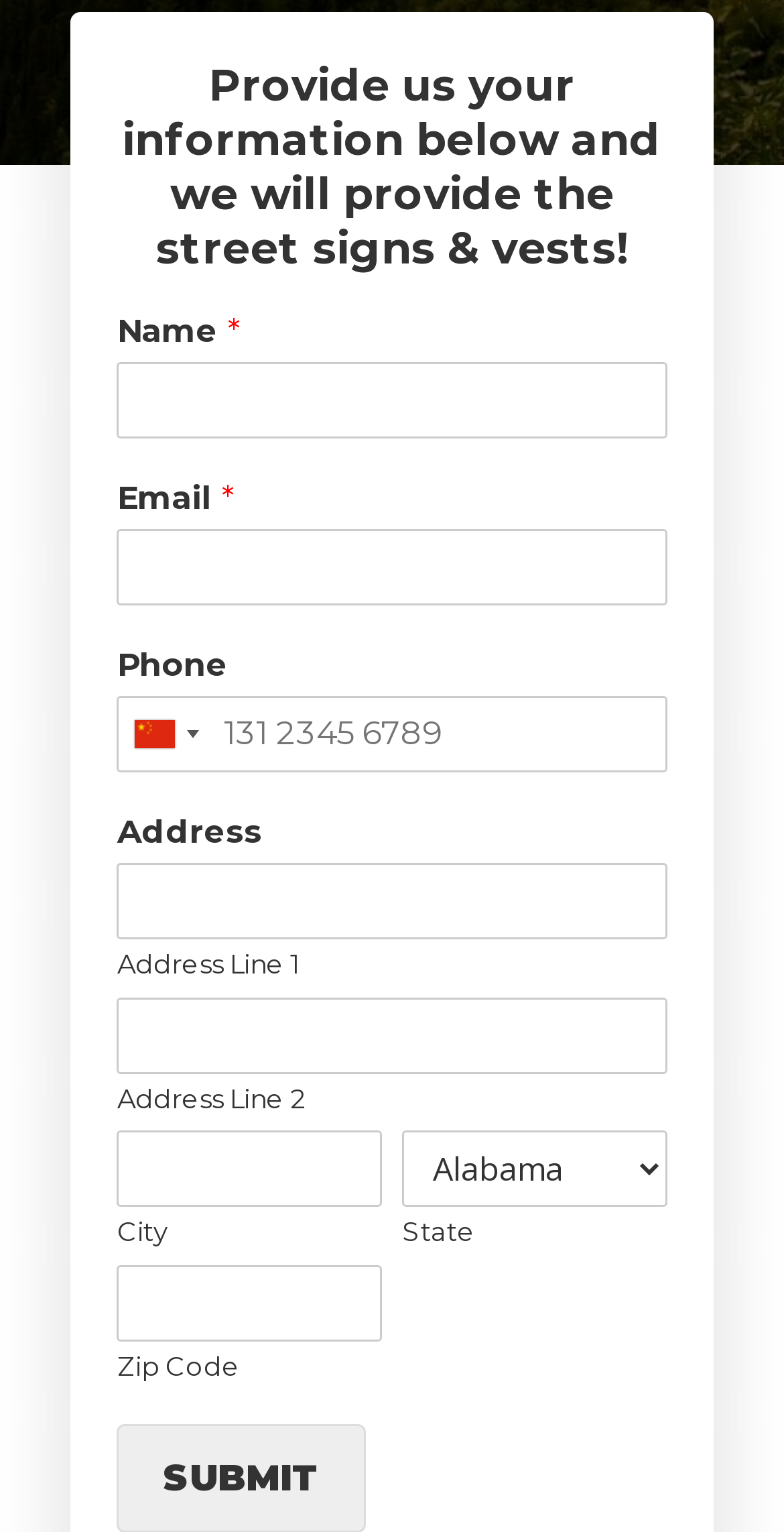How many address lines are available?
Use the screenshot to answer the question with a single word or phrase.

2